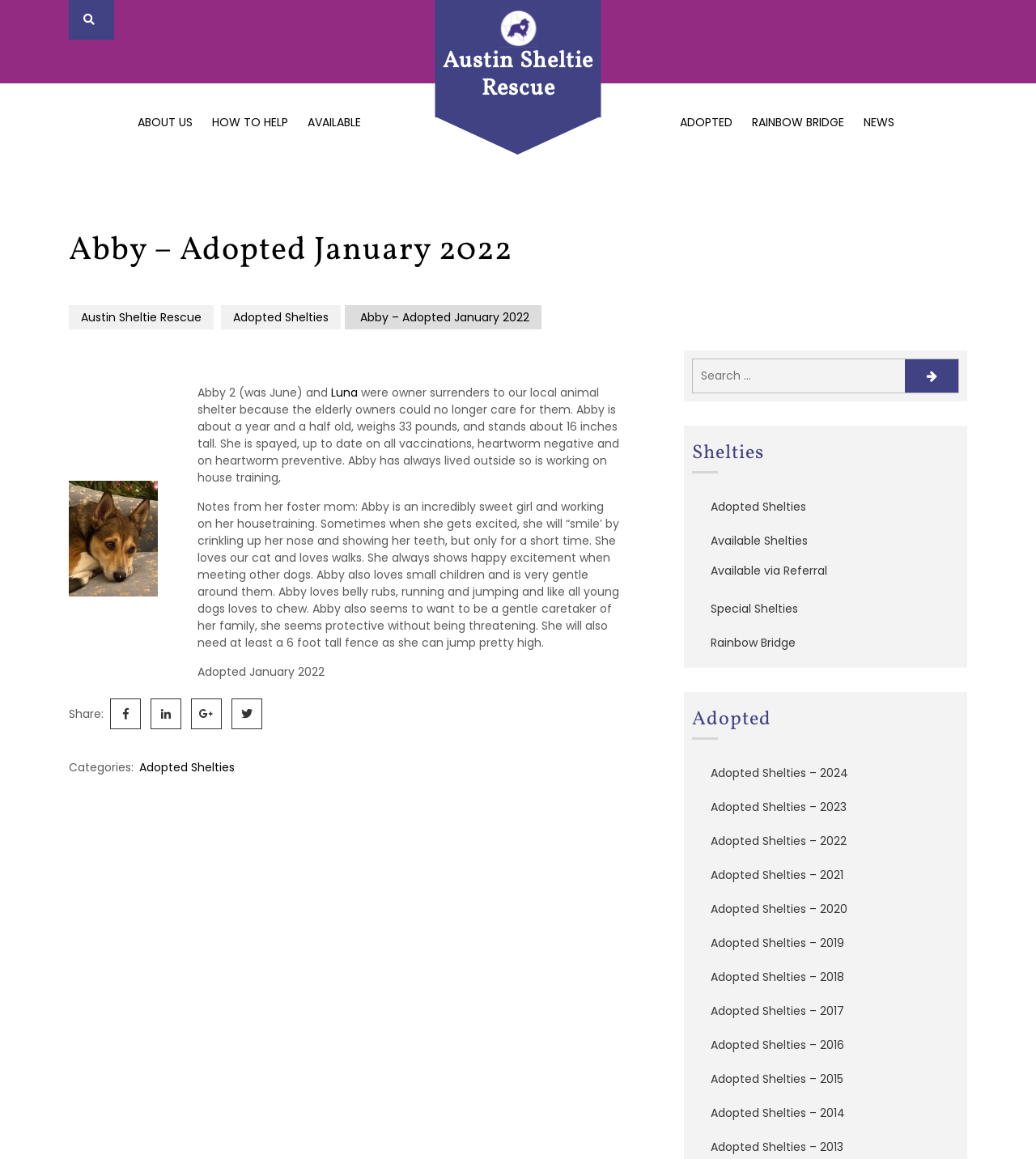Find the bounding box coordinates of the element's region that should be clicked in order to follow the given instruction: "View Adopted Shelties". The coordinates should consist of four float numbers between 0 and 1, i.e., [left, top, right, bottom].

[0.668, 0.43, 0.778, 0.444]